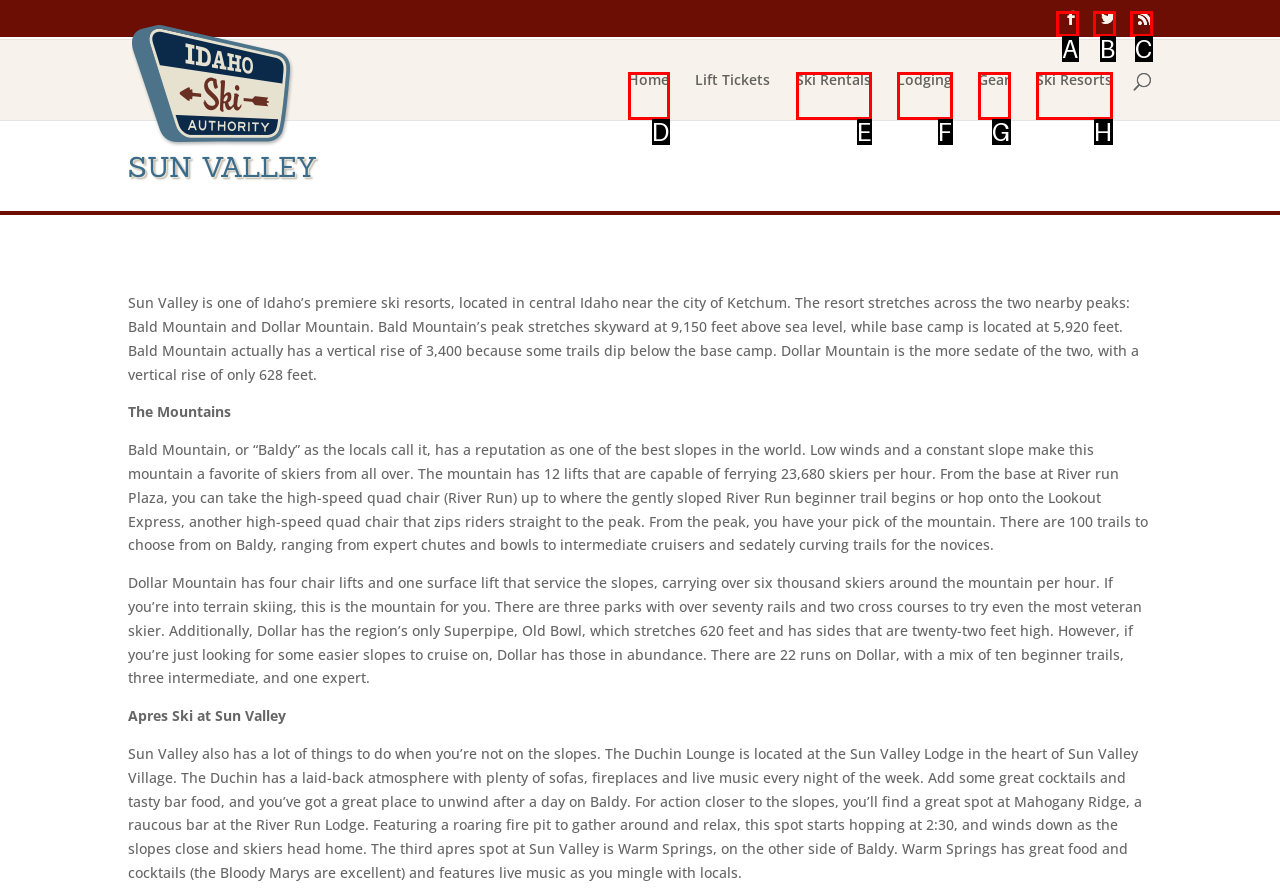Tell me the letter of the HTML element that best matches the description: Ski Resorts from the provided options.

H